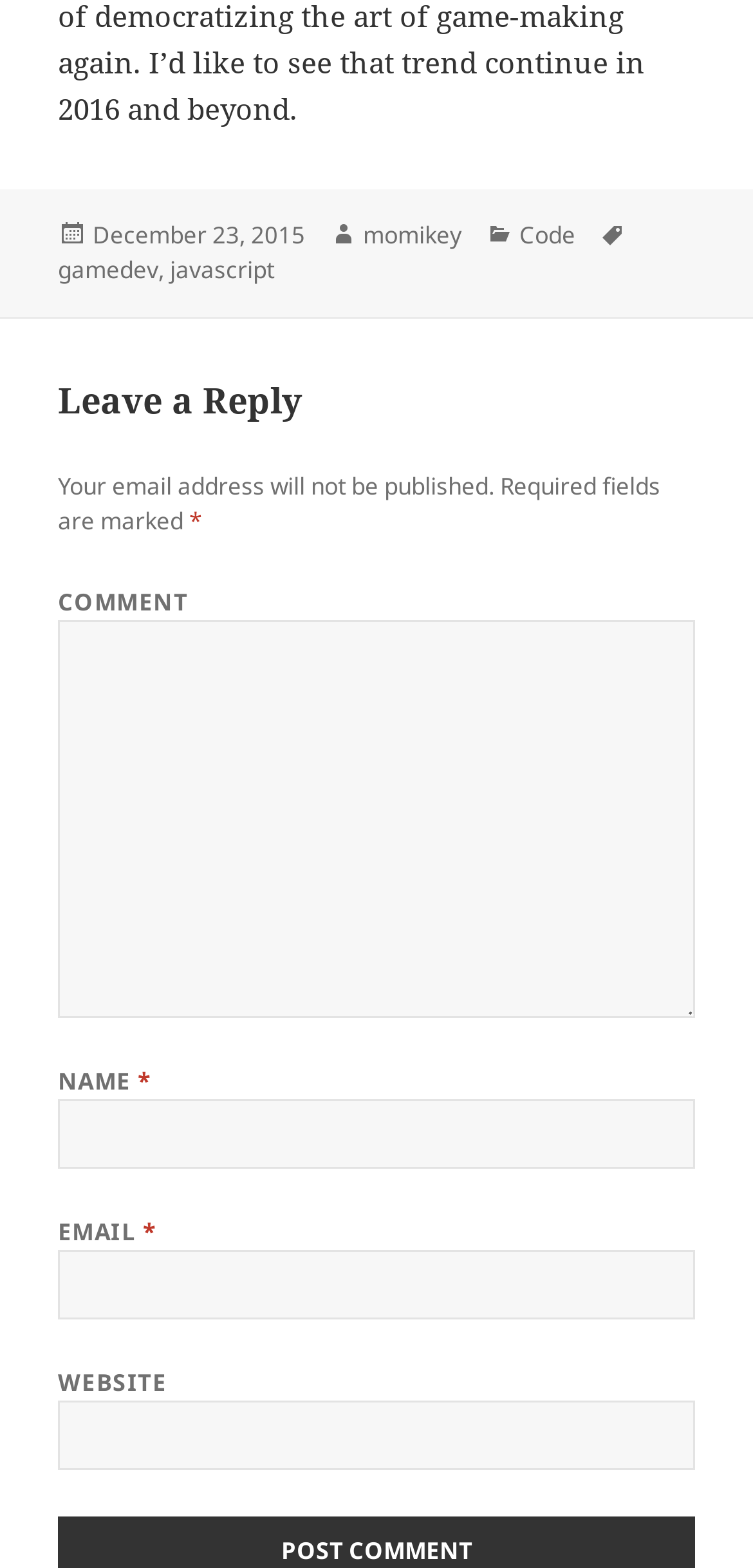Identify the bounding box coordinates for the element you need to click to achieve the following task: "enter your comment". The coordinates must be four float values ranging from 0 to 1, formatted as [left, top, right, bottom].

[0.077, 0.395, 0.923, 0.649]